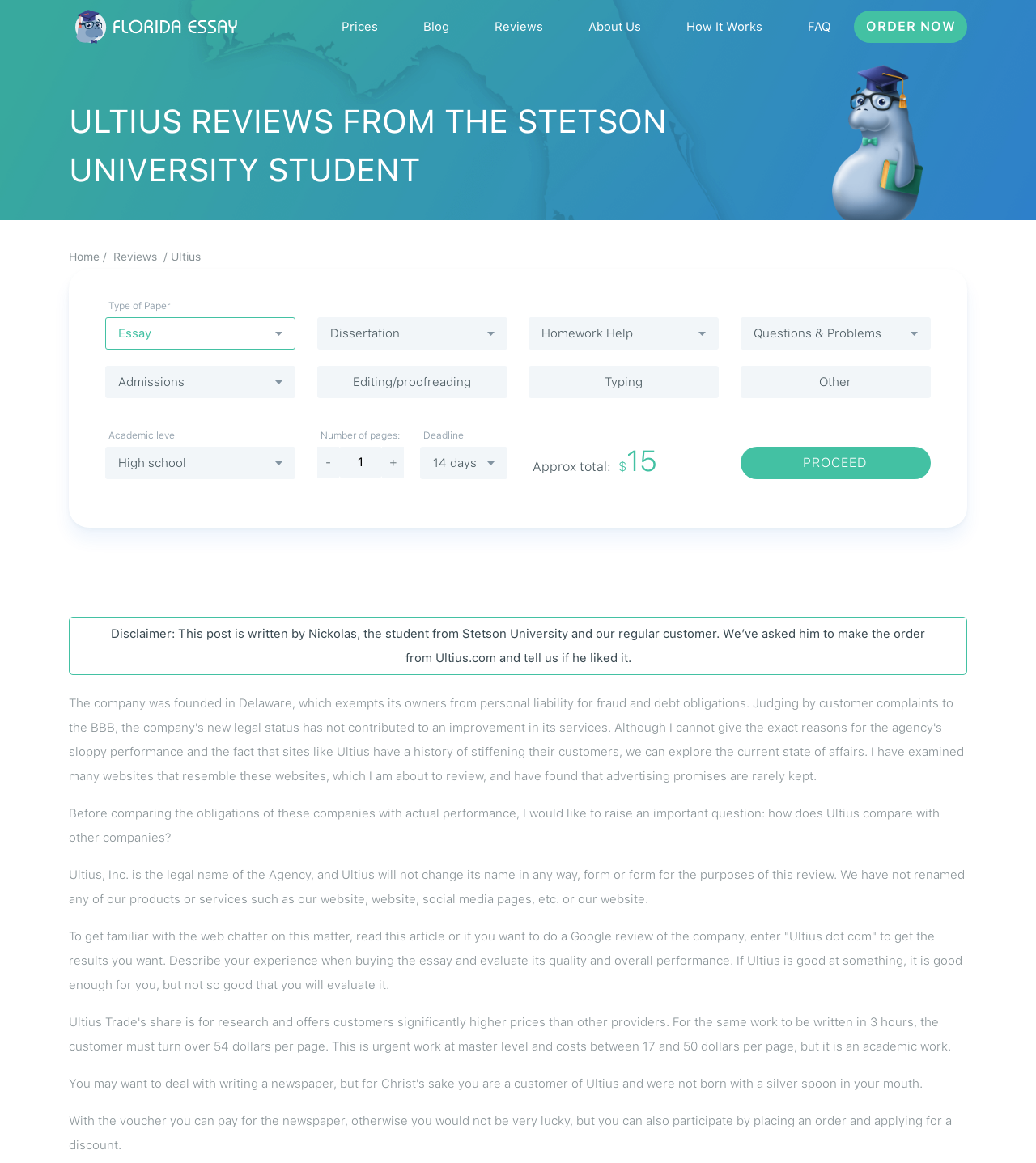Find the bounding box coordinates of the clickable area that will achieve the following instruction: "Select a type of paper".

[0.102, 0.273, 0.285, 0.301]